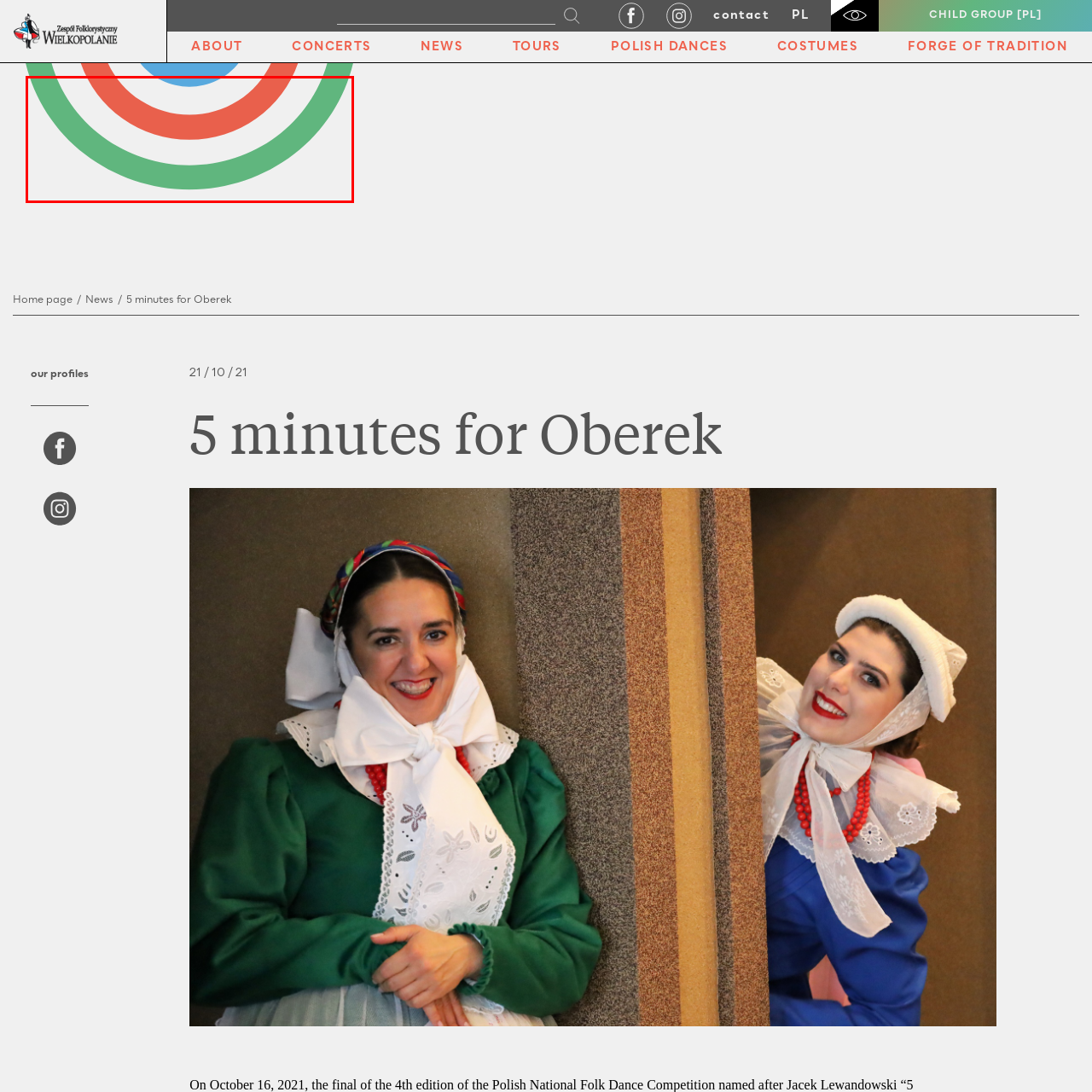Look at the image within the red outlined box, What does the design symbolize? Provide a one-word or brief phrase answer.

Unity and inclusivity